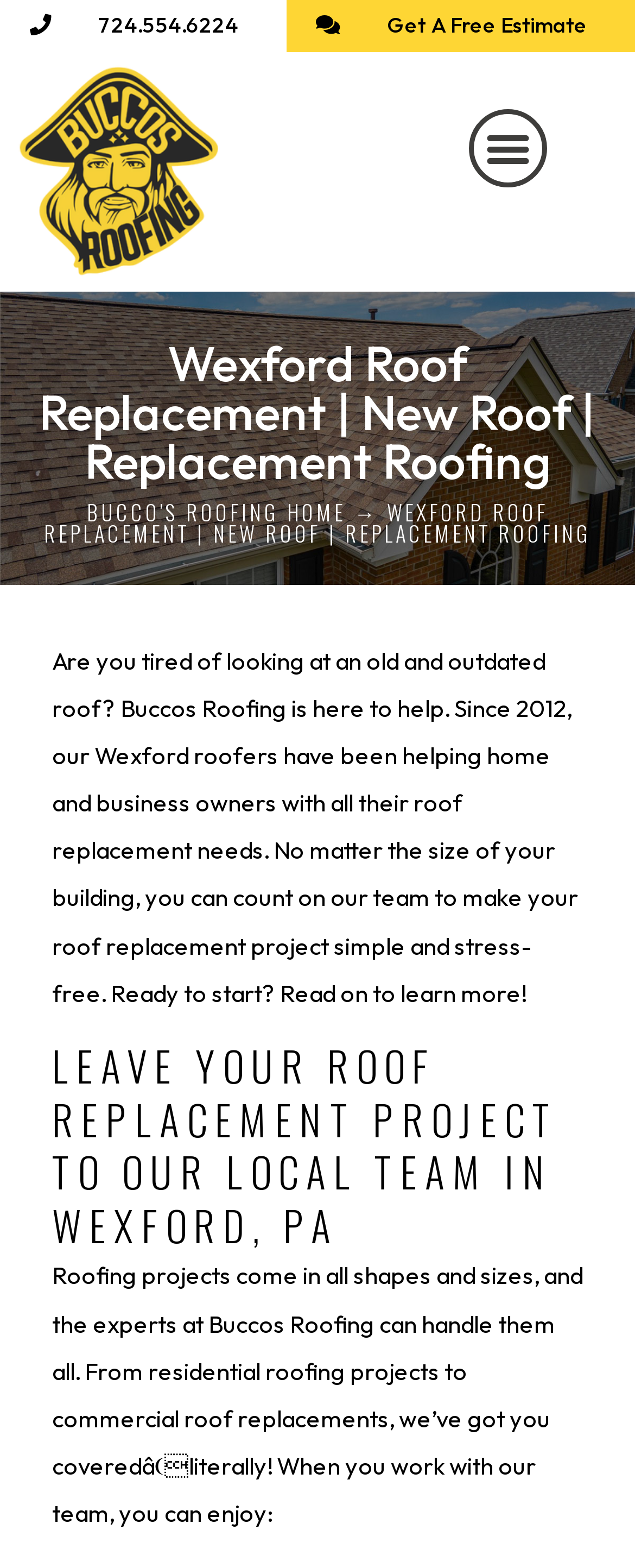Look at the image and answer the question in detail:
What is the benefit of working with Buccos Roofing?

I found this information by reading the text on the webpage, which mentions that Buccos Roofing can make 'your roof replacement project simple and stress-free'. This suggests that one of the benefits of working with them is a stress-free experience.